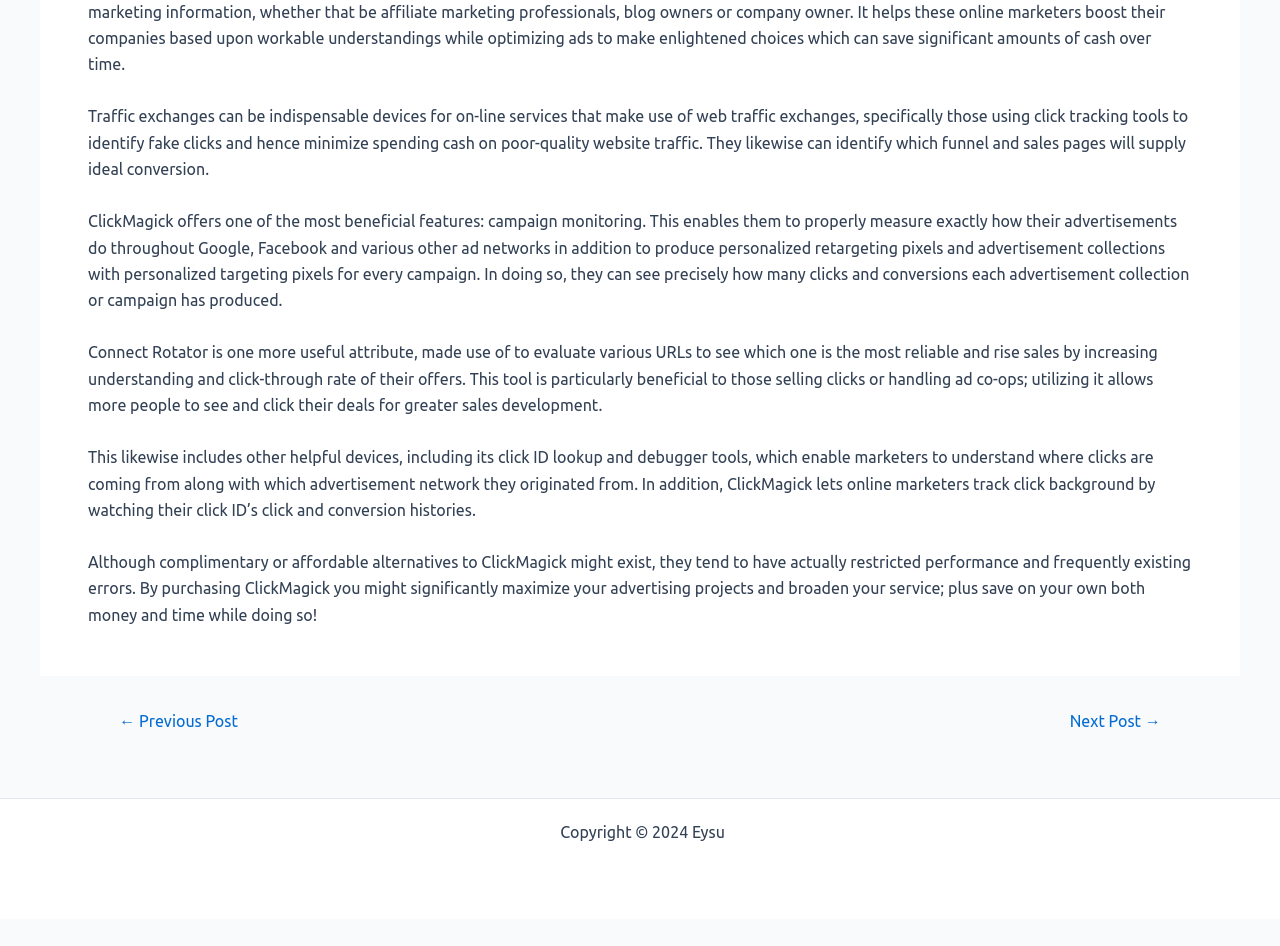Find the bounding box coordinates of the UI element according to this description: "Sitemap".

[0.569, 0.87, 0.616, 0.889]